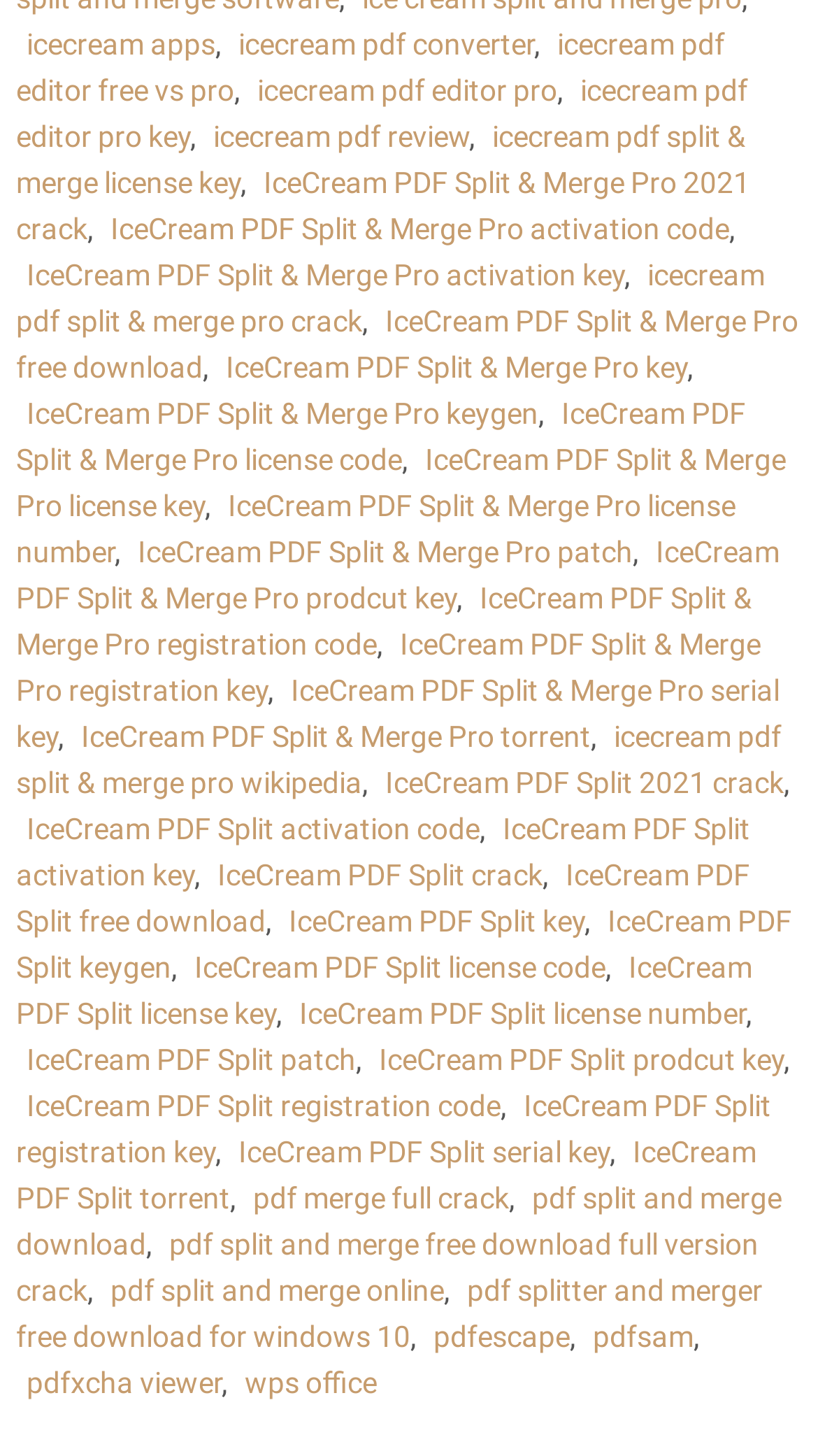Find the bounding box of the UI element described as follows: "Menu".

None